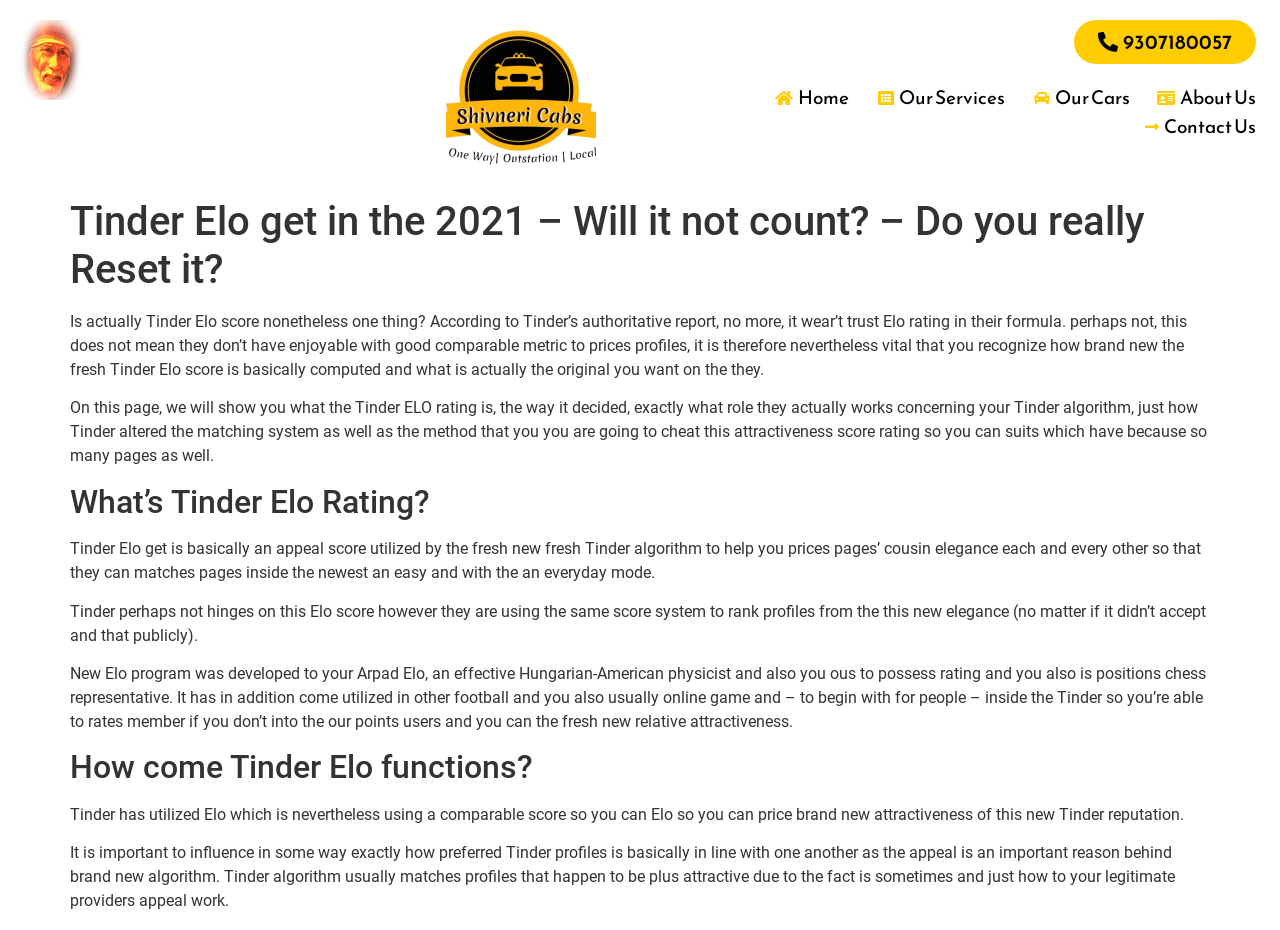Does Tinder use Elo score in their formula?
Using the details from the image, give an elaborate explanation to answer the question.

Based on the webpage, according to Tinder's authoritative report, they no longer trust Elo rating in their formula, but they are using a similar score system to rank profiles based on their attractiveness.